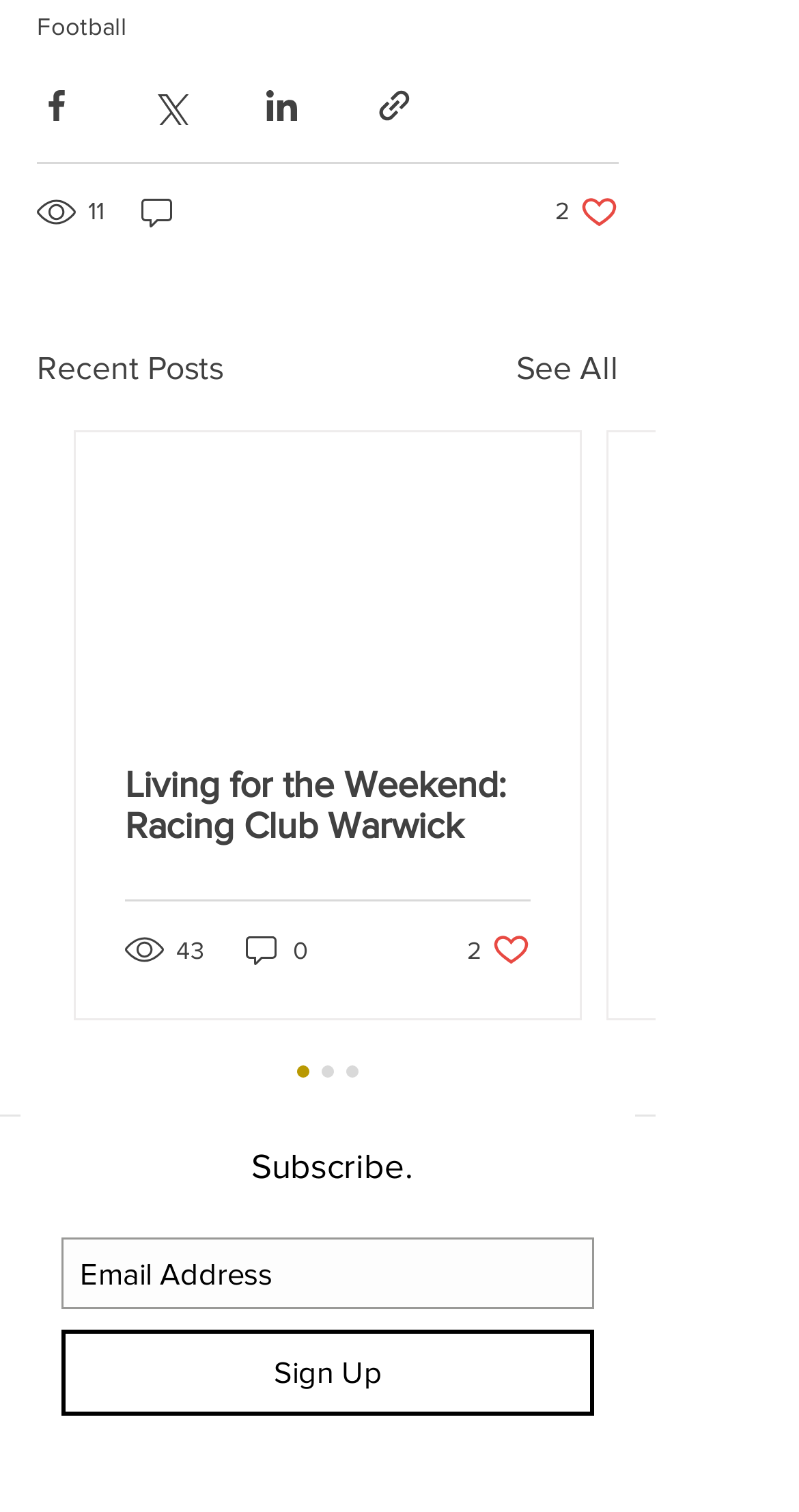Identify the bounding box coordinates of the area that should be clicked in order to complete the given instruction: "Like a post". The bounding box coordinates should be four float numbers between 0 and 1, i.e., [left, top, right, bottom].

[0.695, 0.127, 0.774, 0.153]